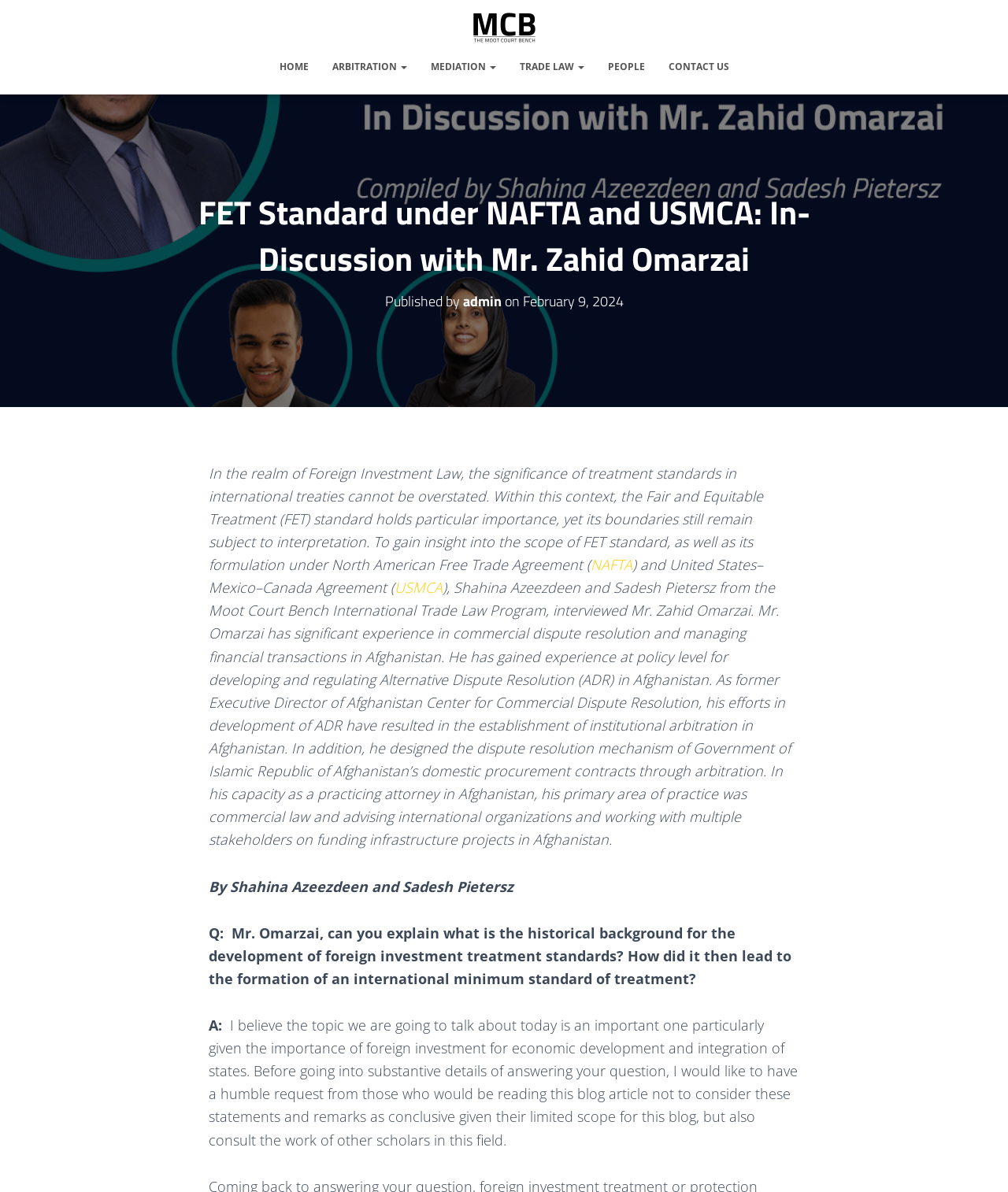Determine the bounding box coordinates for the UI element with the following description: "Contact Us". The coordinates should be four float numbers between 0 and 1, represented as [left, top, right, bottom].

[0.651, 0.04, 0.735, 0.073]